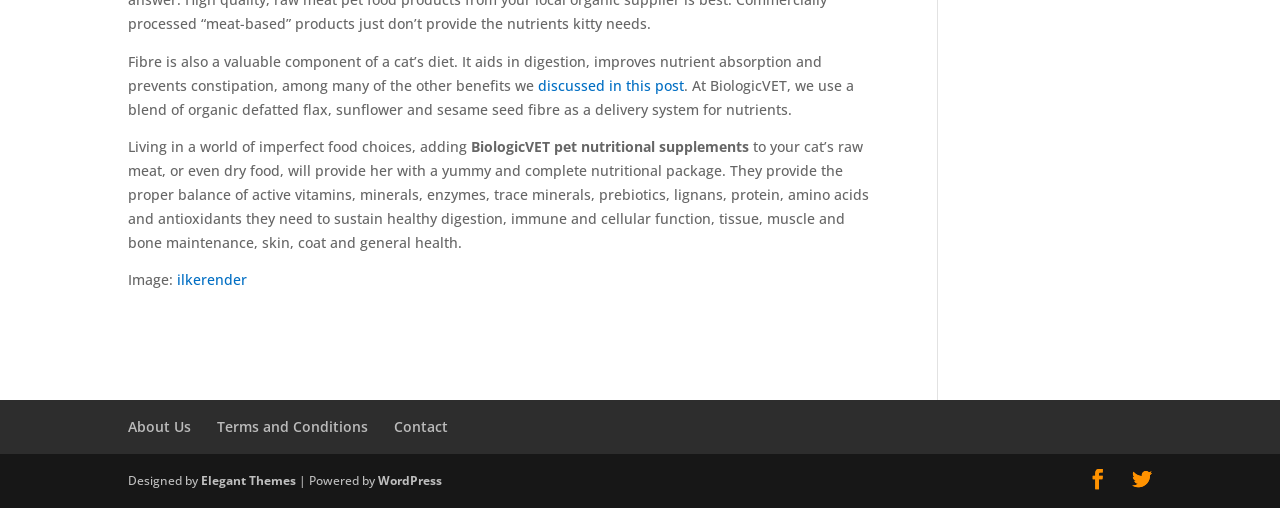Could you please study the image and provide a detailed answer to the question:
What type of seeds are used in BiologicVET supplements?

According to the text, BiologicVET uses a blend of organic defatted flax, sunflower, and sesame seed fibre as a delivery system for nutrients.